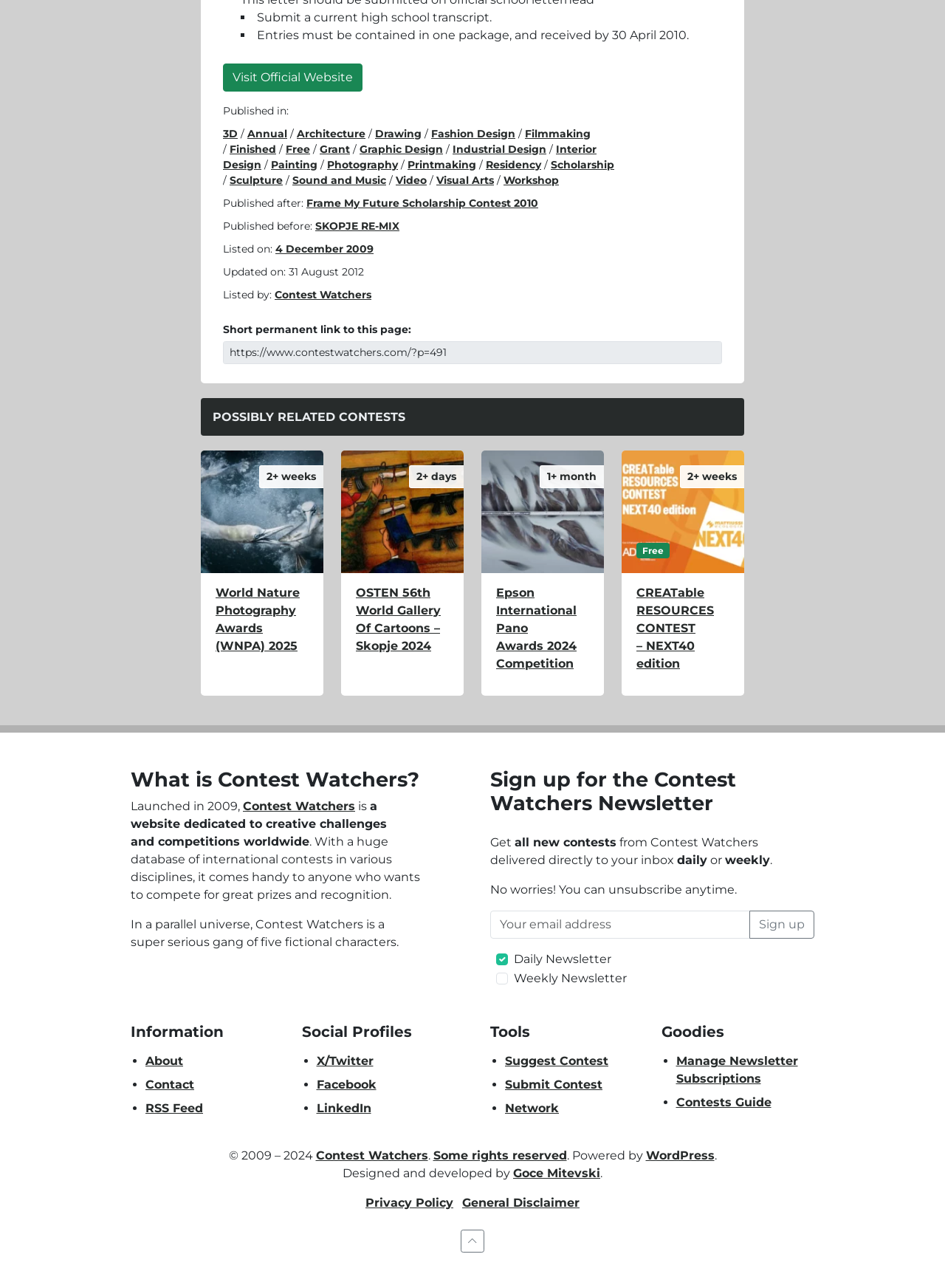Determine the coordinates of the bounding box for the clickable area needed to execute this instruction: "Visit the official website".

[0.236, 0.049, 0.384, 0.071]